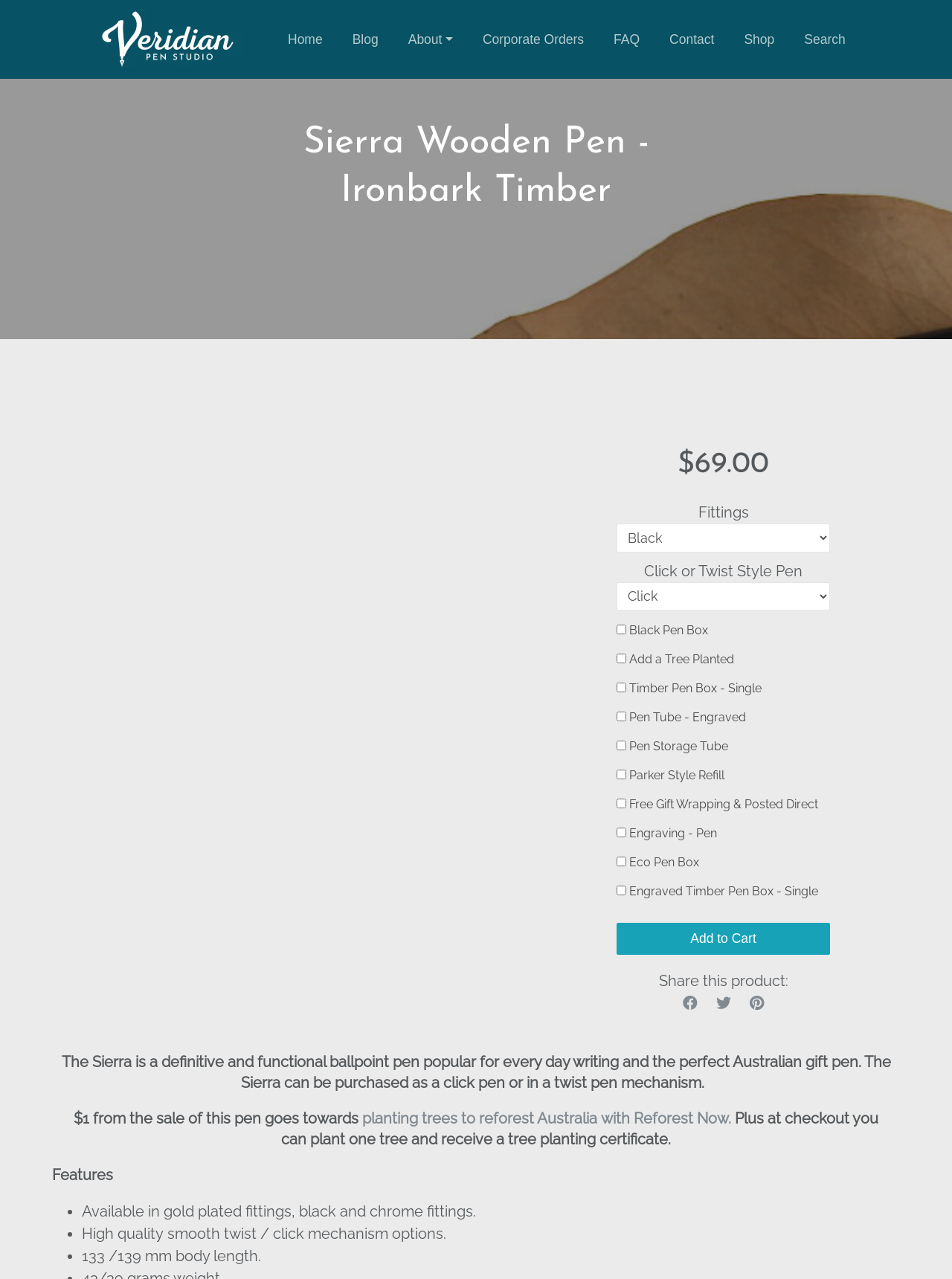Locate the bounding box coordinates of the element to click to perform the following action: 'Click the 'Home' link'. The coordinates should be given as four float values between 0 and 1, in the form of [left, top, right, bottom].

[0.287, 0.012, 0.354, 0.05]